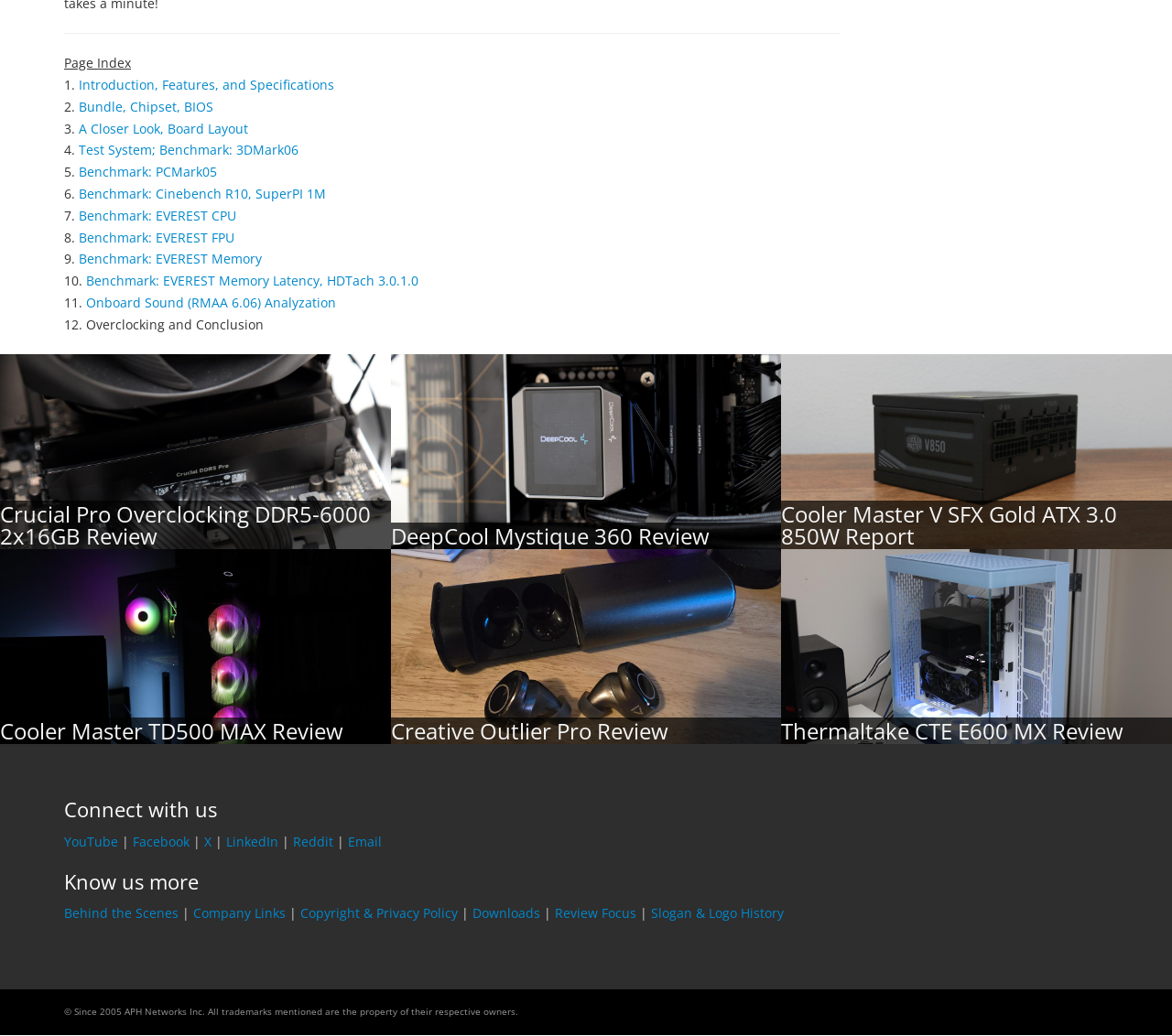Locate and provide the bounding box coordinates for the HTML element that matches this description: "Introduction, Features, and Specifications".

[0.067, 0.073, 0.285, 0.09]